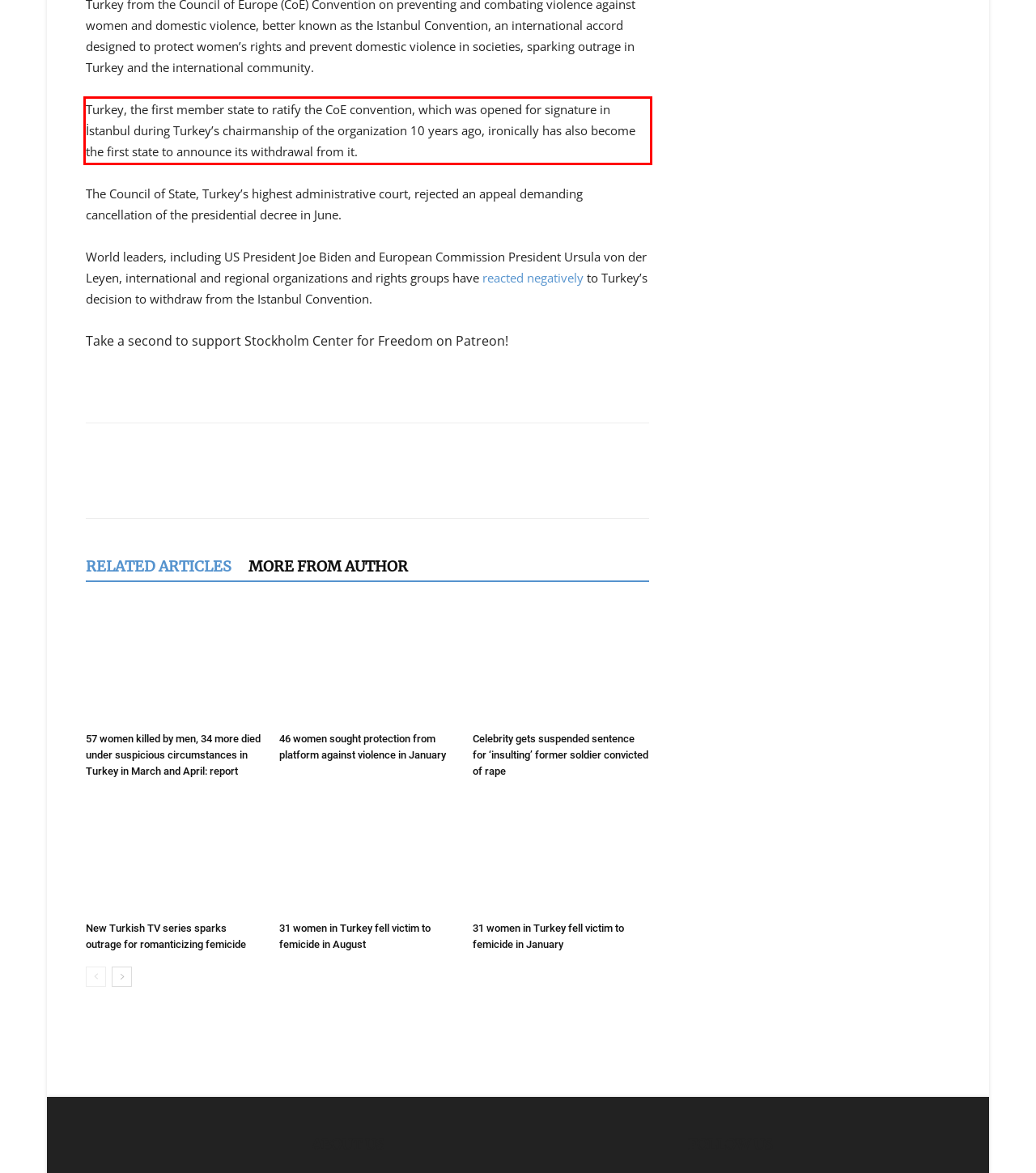Please examine the screenshot of the webpage and read the text present within the red rectangle bounding box.

Turkey, the first member state to ratify the CoE convention, which was opened for signature in İstanbul during Turkey’s chairmanship of the organization 10 years ago, ironically has also become the first state to announce its withdrawal from it.